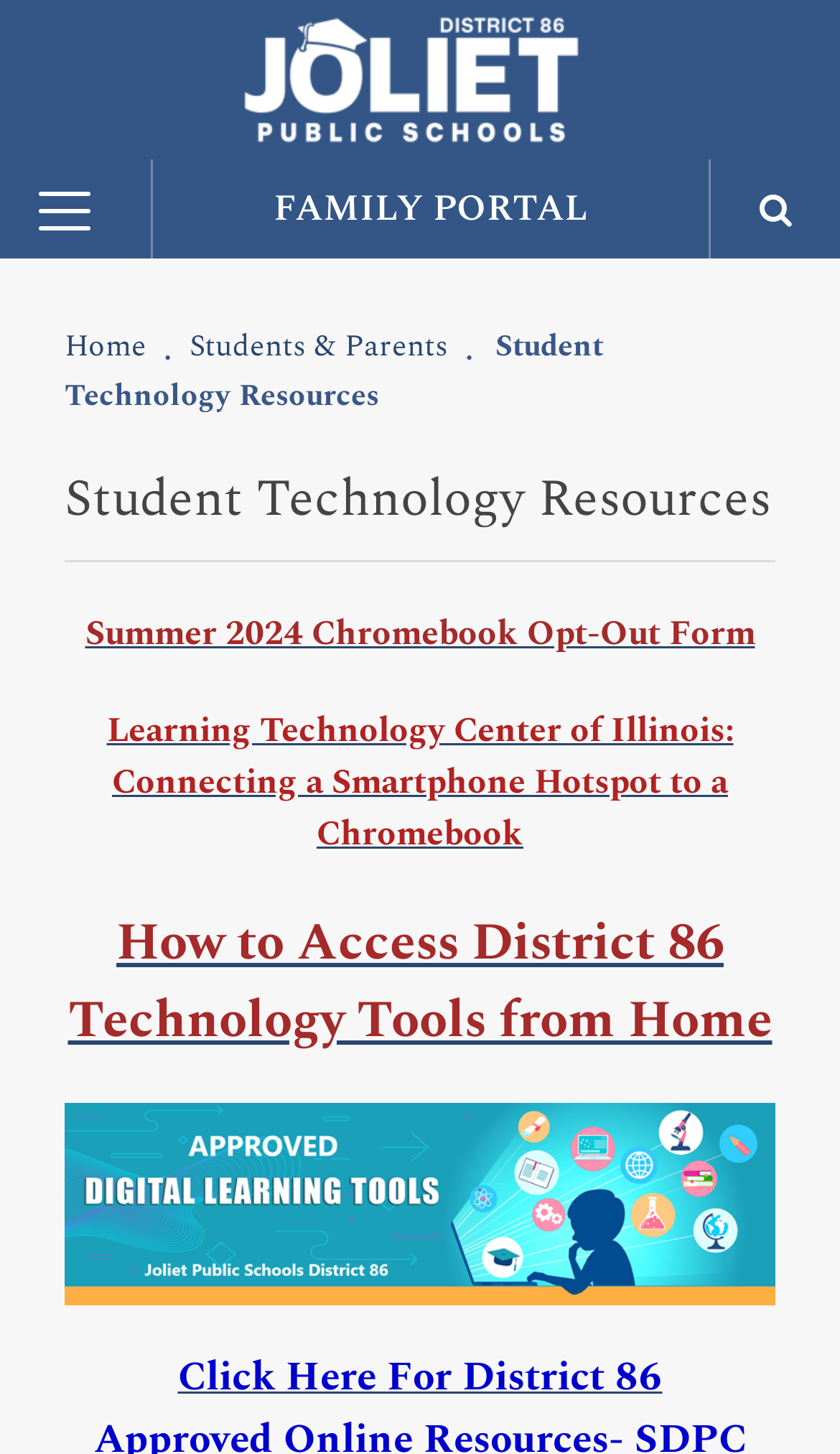Determine the bounding box for the described HTML element: "Equity & Student Services". Ensure the coordinates are four float numbers between 0 and 1 in the format [left, top, right, bottom].

[0.0, 0.728, 1.0, 0.778]